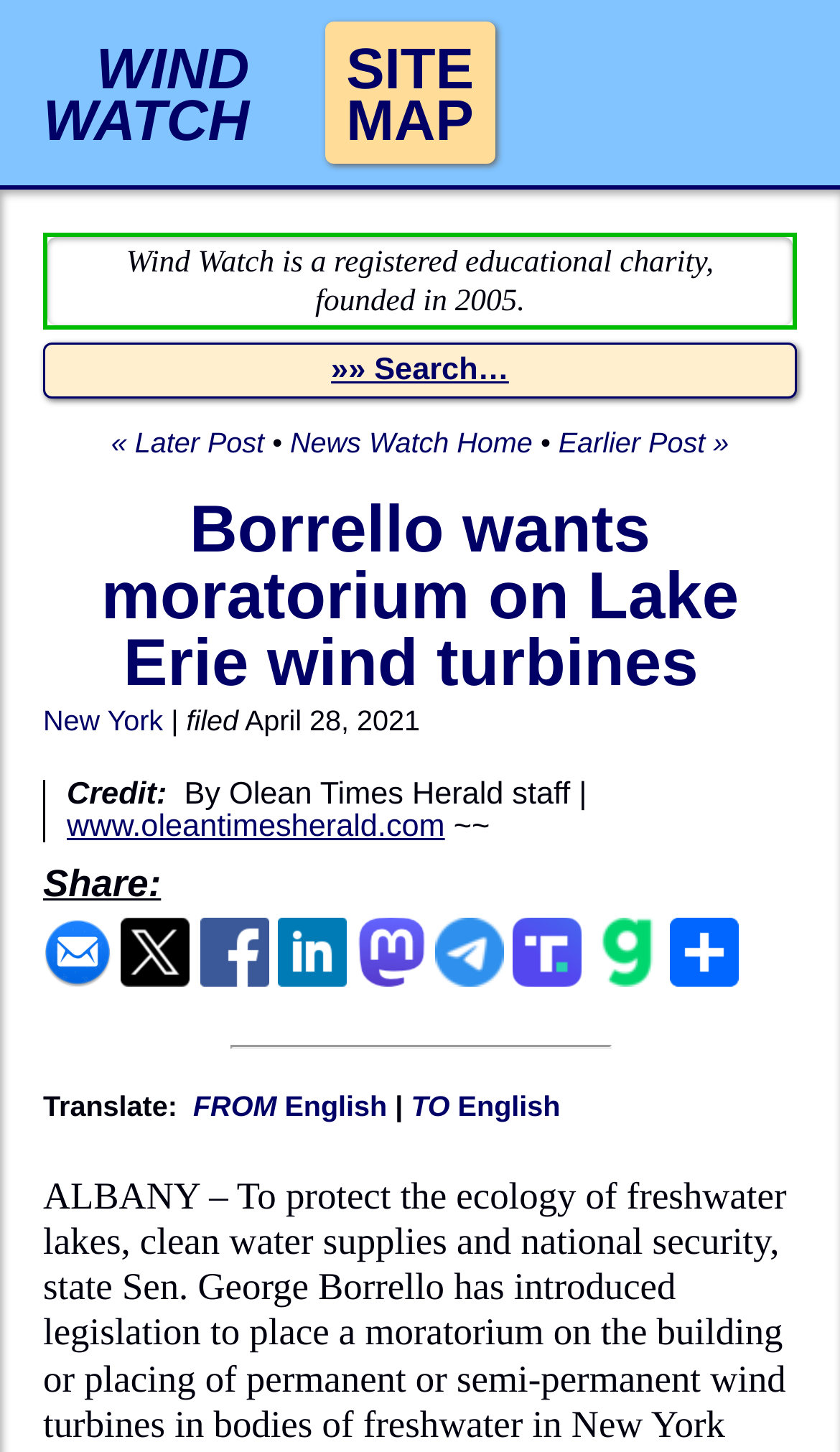Pinpoint the bounding box coordinates of the clickable area necessary to execute the following instruction: "Translate the page". The coordinates should be given as four float numbers between 0 and 1, namely [left, top, right, bottom].

[0.23, 0.751, 0.461, 0.773]